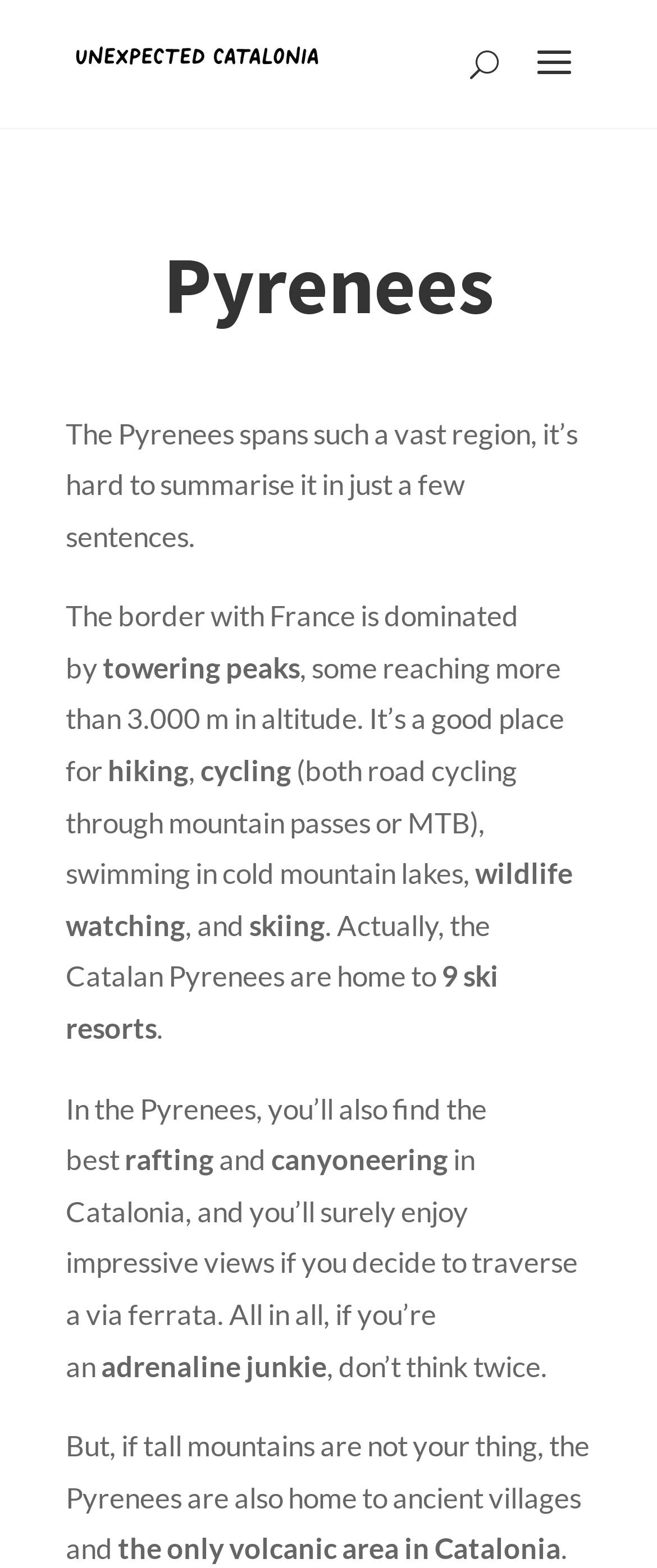What activities can be done in the Pyrenees?
Based on the image, give a one-word or short phrase answer.

Hiking, cycling, etc.